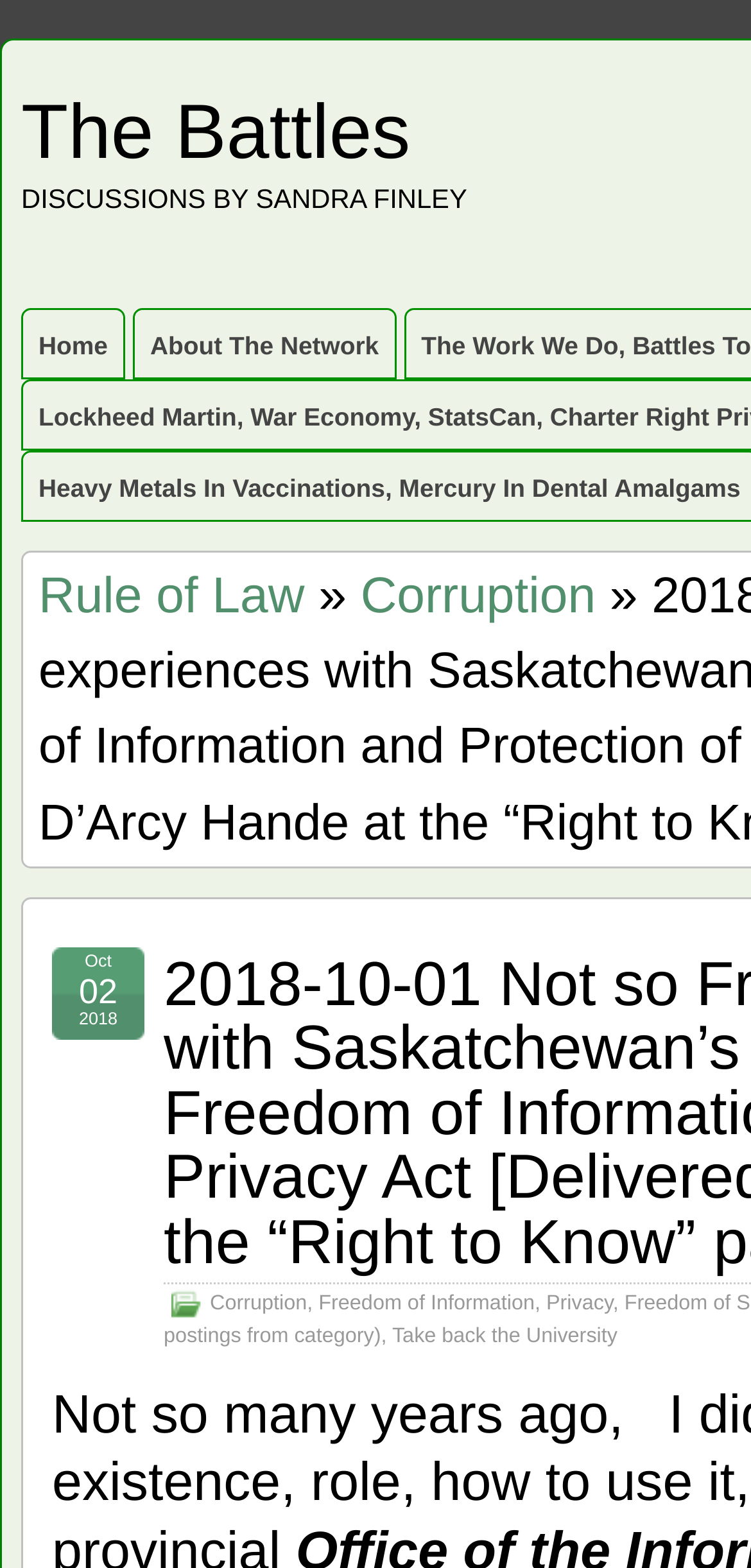Identify the bounding box coordinates of the clickable section necessary to follow the following instruction: "go to home page". The coordinates should be presented as four float numbers from 0 to 1, i.e., [left, top, right, bottom].

[0.031, 0.198, 0.164, 0.241]